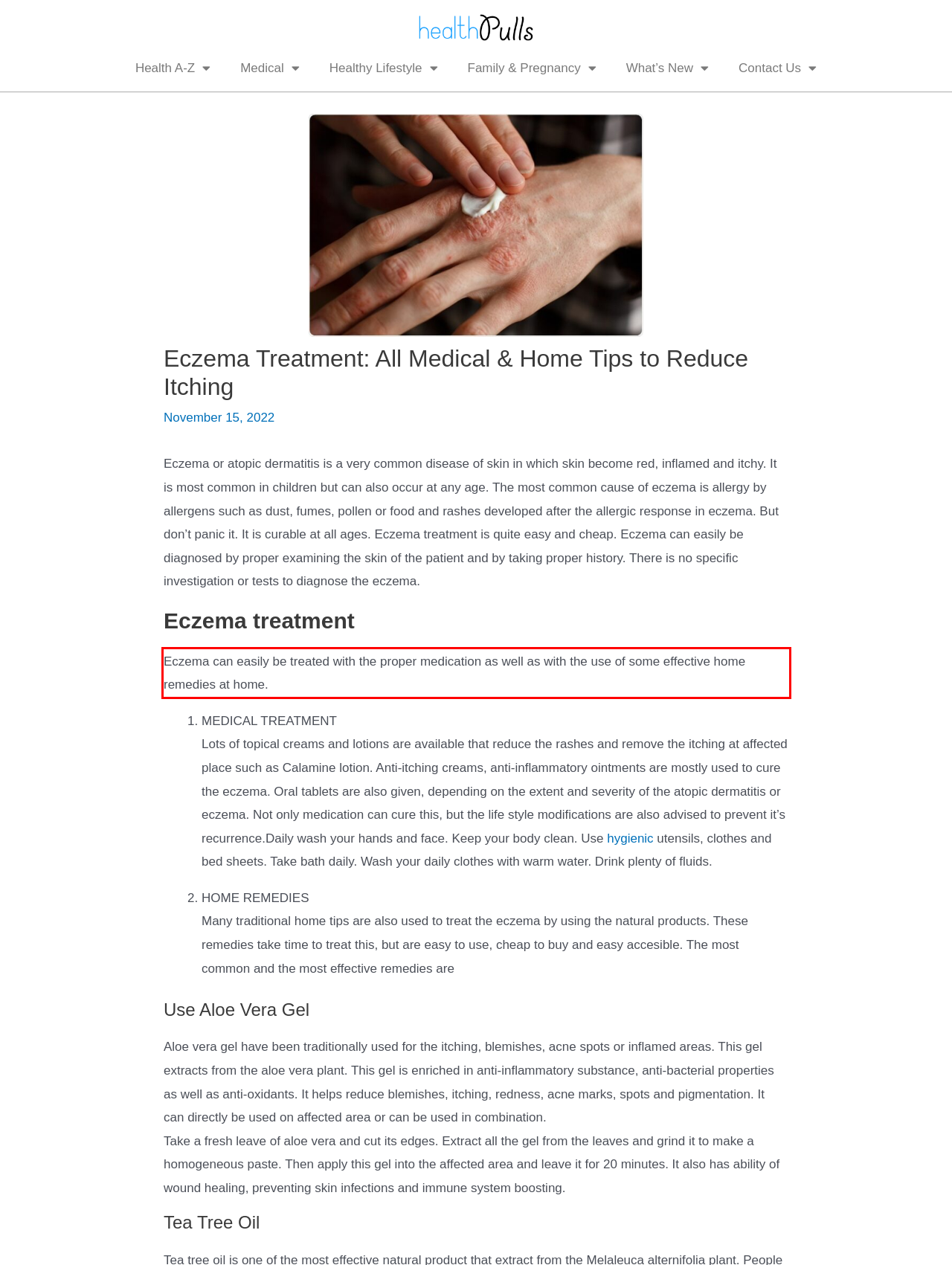Given a screenshot of a webpage, identify the red bounding box and perform OCR to recognize the text within that box.

Eczema can easily be treated with the proper medication as well as with the use of some effective home remedies at home.